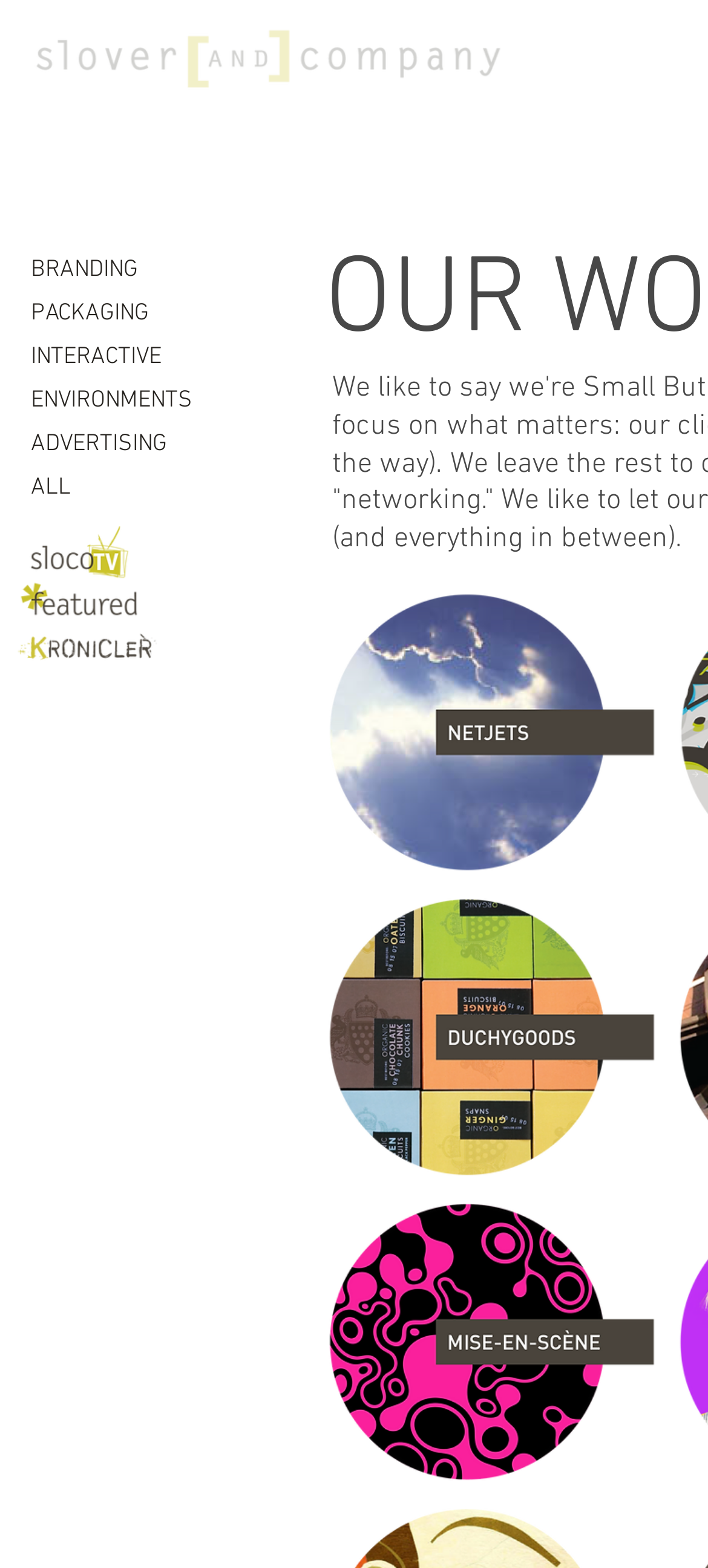What is the main navigation menu?
Refer to the image and give a detailed answer to the query.

The links 'ADVERTISING', 'ENVIRONMENTS', 'INTERACTIVE', 'PACKAGING', 'BRANDING', and 'ALL' are positioned at the top of the page, indicating that they form the main navigation menu.